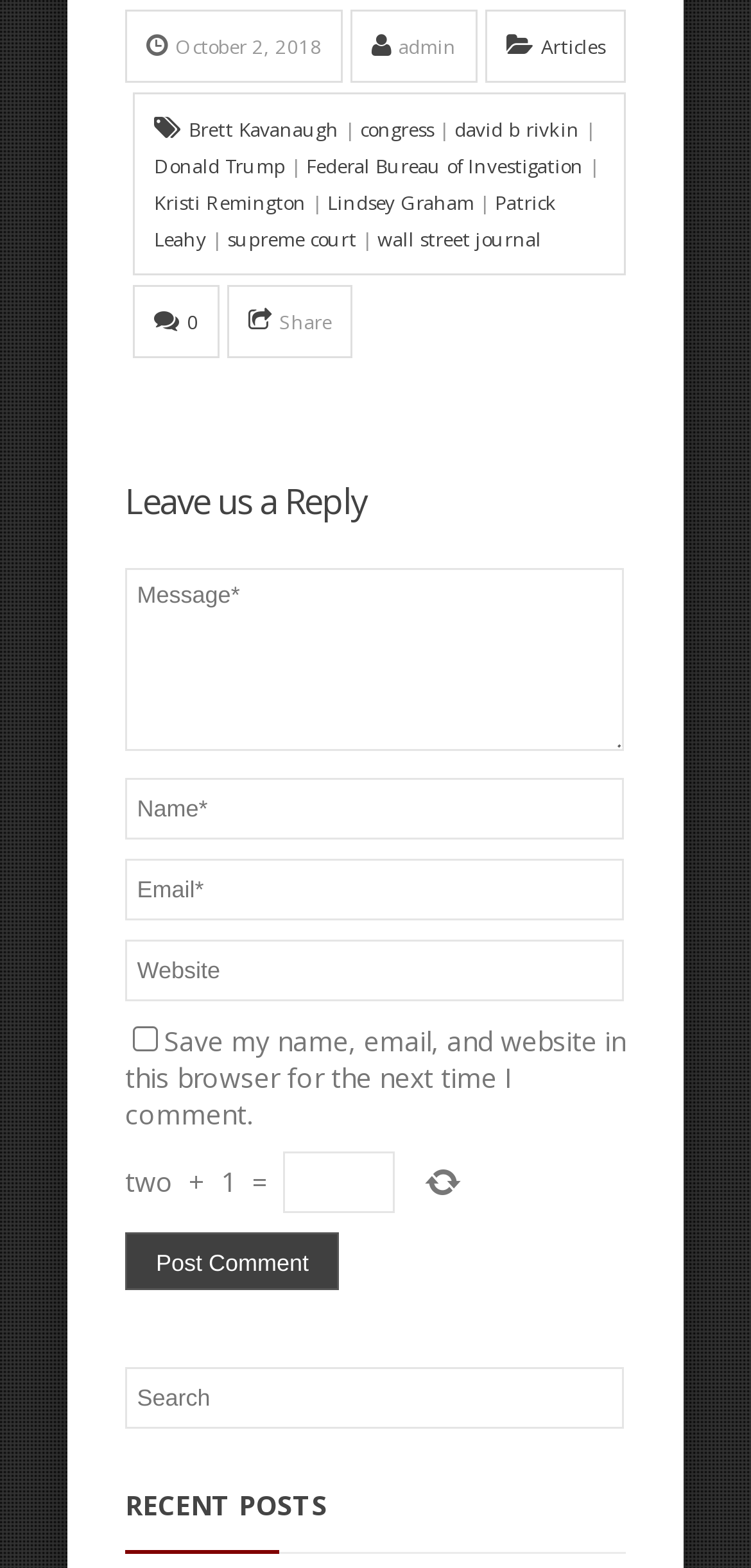Please identify the bounding box coordinates for the region that you need to click to follow this instruction: "Click the 'Post Comment' button".

[0.167, 0.785, 0.452, 0.822]